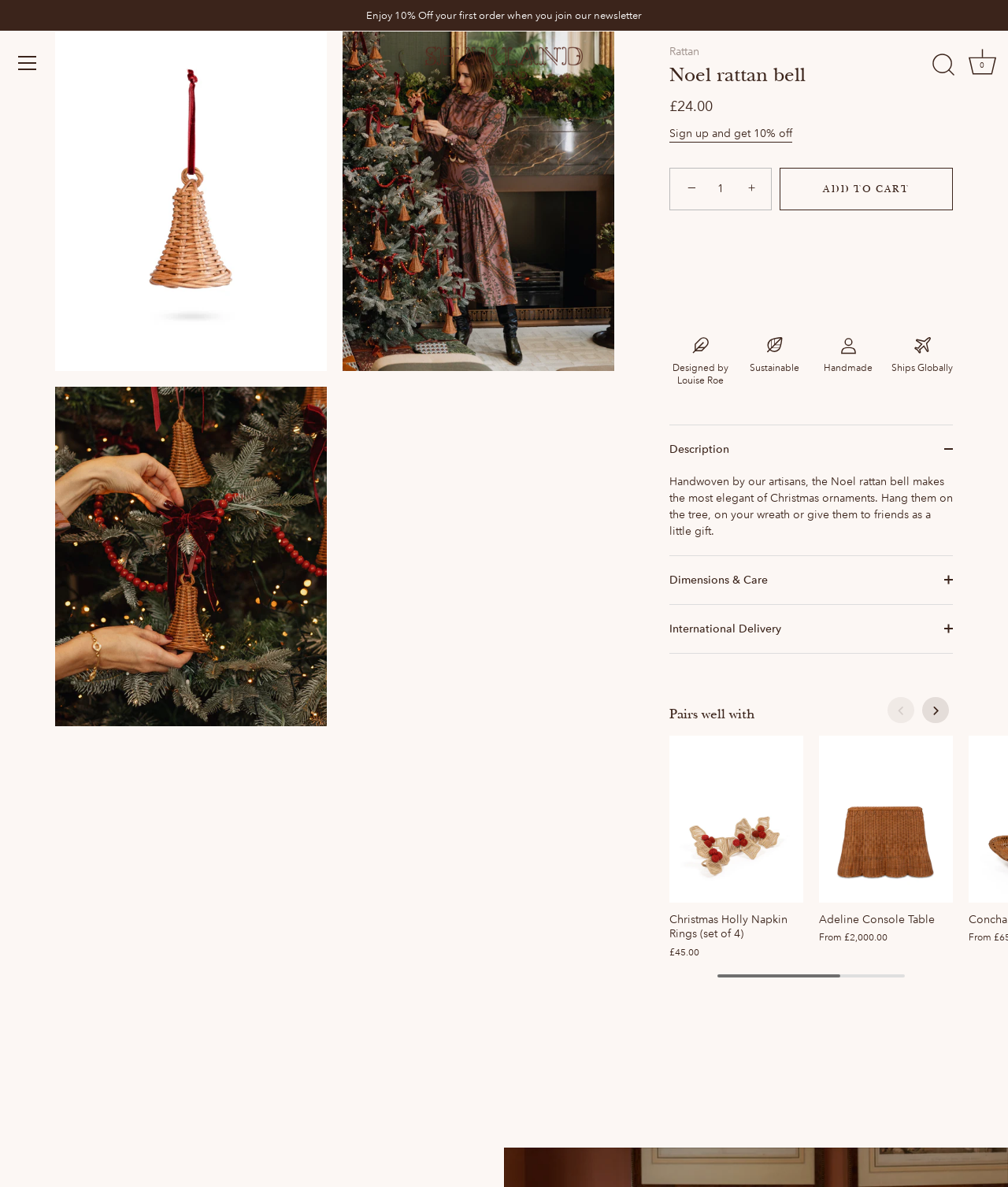Answer the following inquiry with a single word or phrase:
How many figures are there in the product description?

4